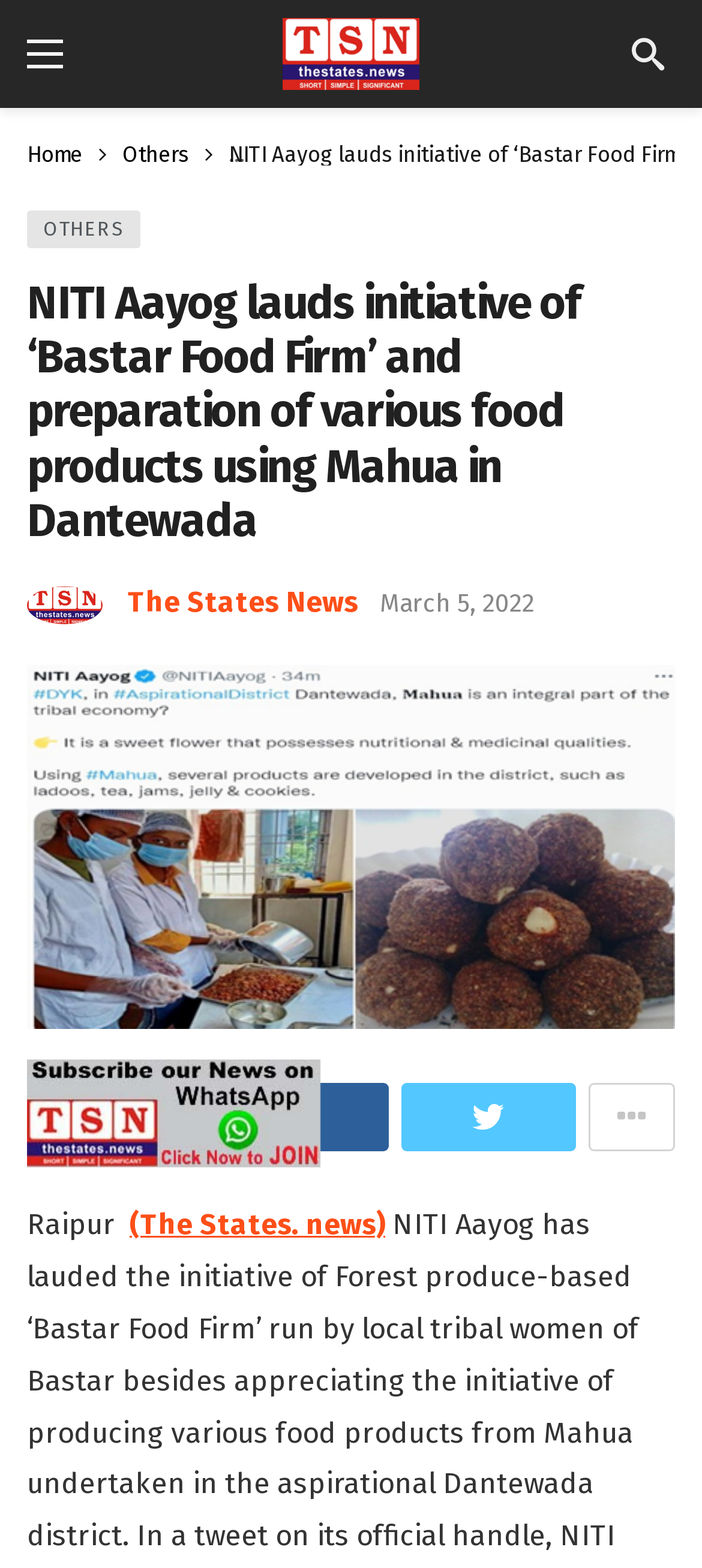Extract the main headline from the webpage and generate its text.

NITI Aayog lauds initiative of ‘Bastar Food Firm’ and preparation of various food products using Mahua in Dantewada